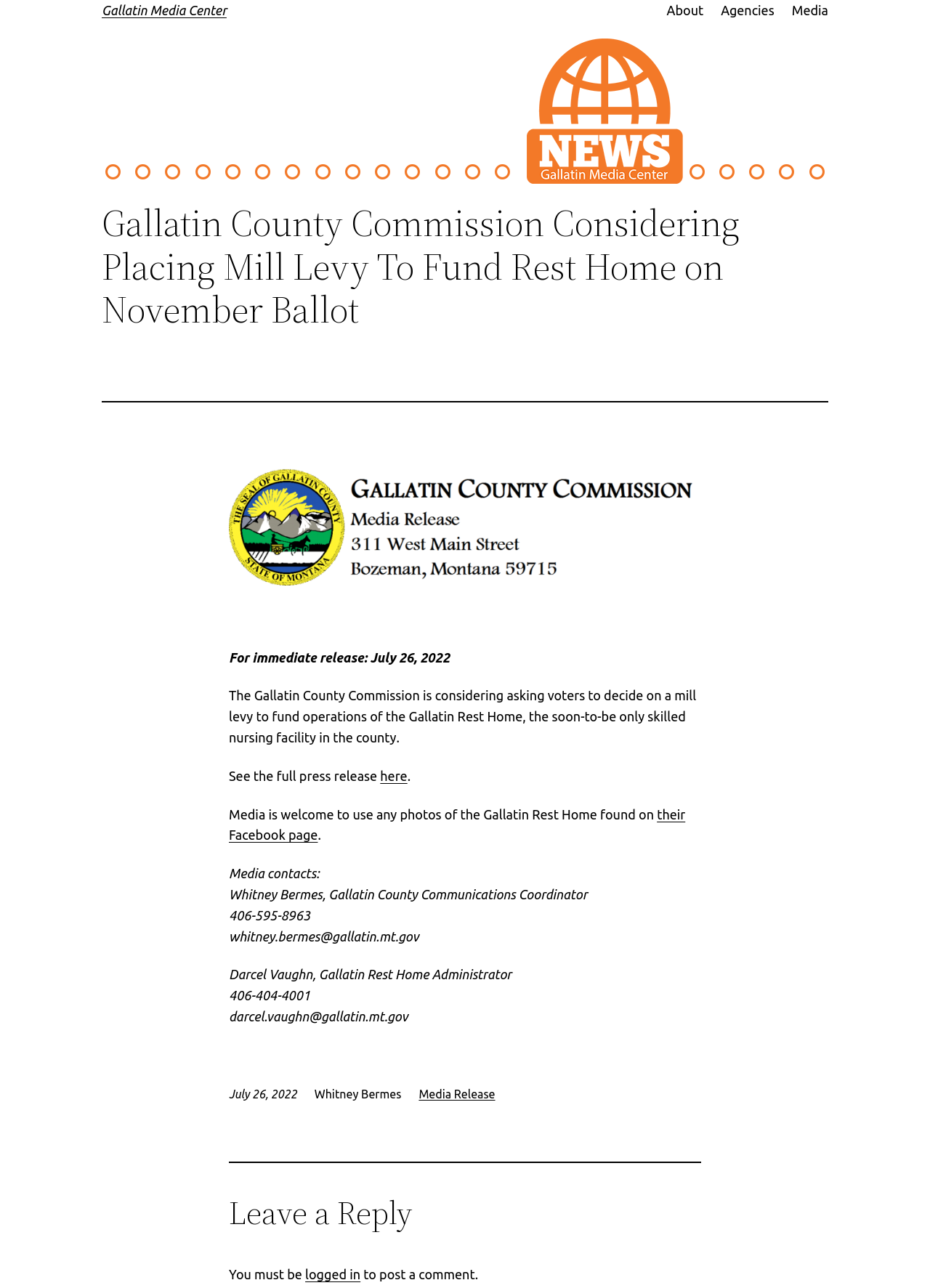Who is the Gallatin County Communications Coordinator?
Using the image as a reference, give an elaborate response to the question.

I found the answer by looking at the text on the webpage, which lists 'Whitney Bermes, Gallatin County Communications Coordinator' as a media contact.